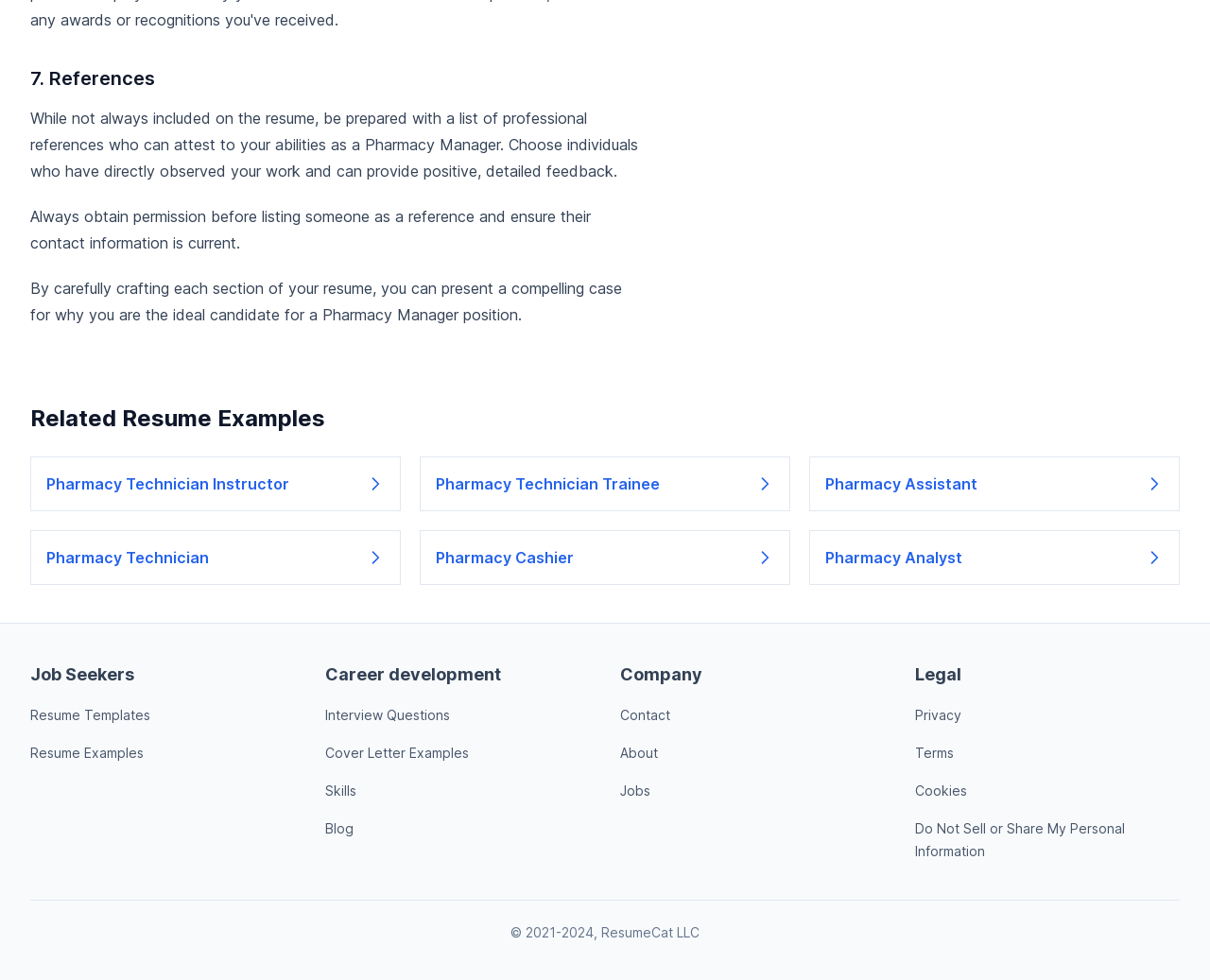Give a concise answer using one word or a phrase to the following question:
What is the current year according to the webpage's copyright information?

2024